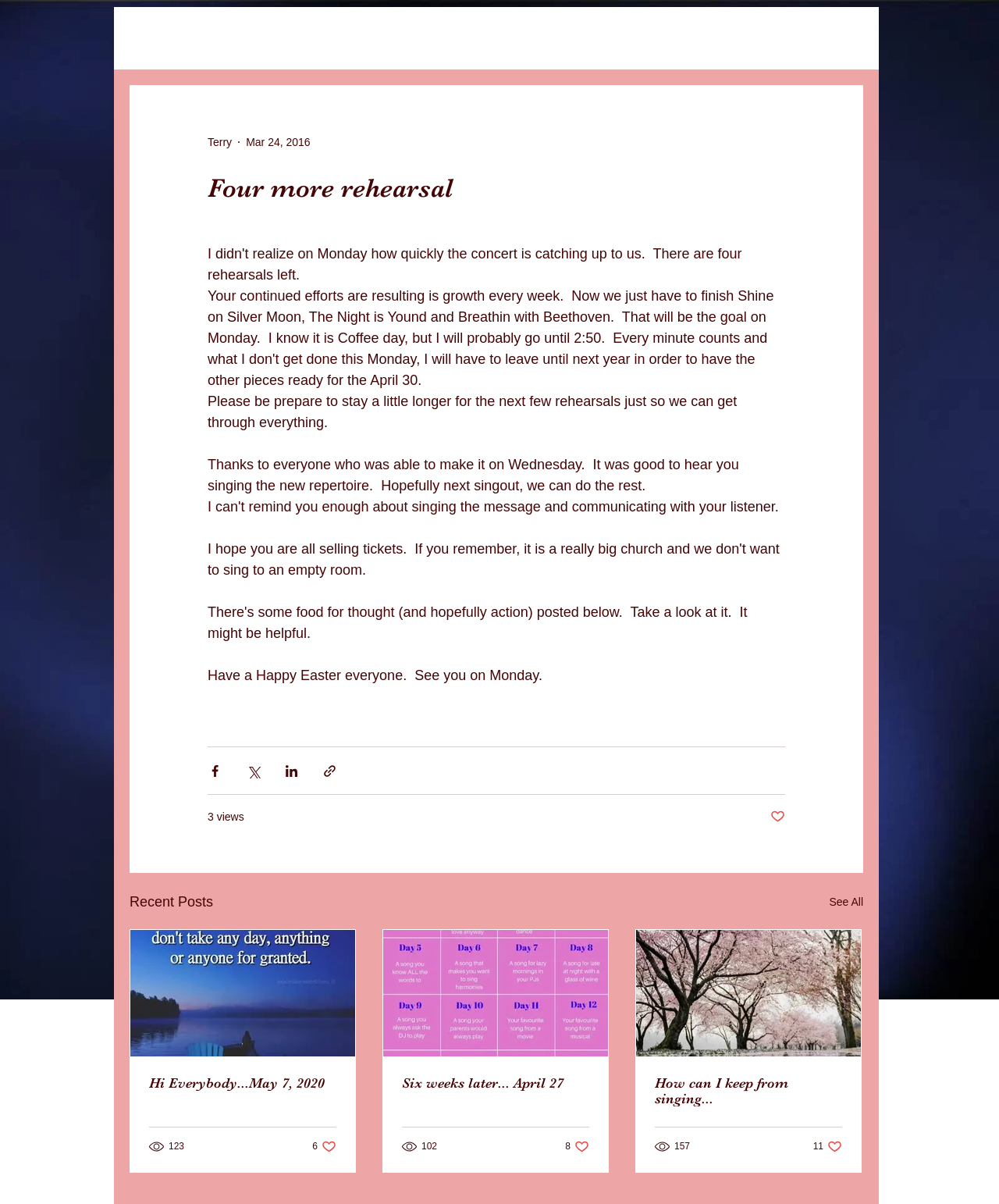Review the image closely and give a comprehensive answer to the question: How many rehearsals are left?

The number of rehearsals left is mentioned in the main heading 'Four more rehearsals' at coordinates [0.208, 0.143, 0.786, 0.169].